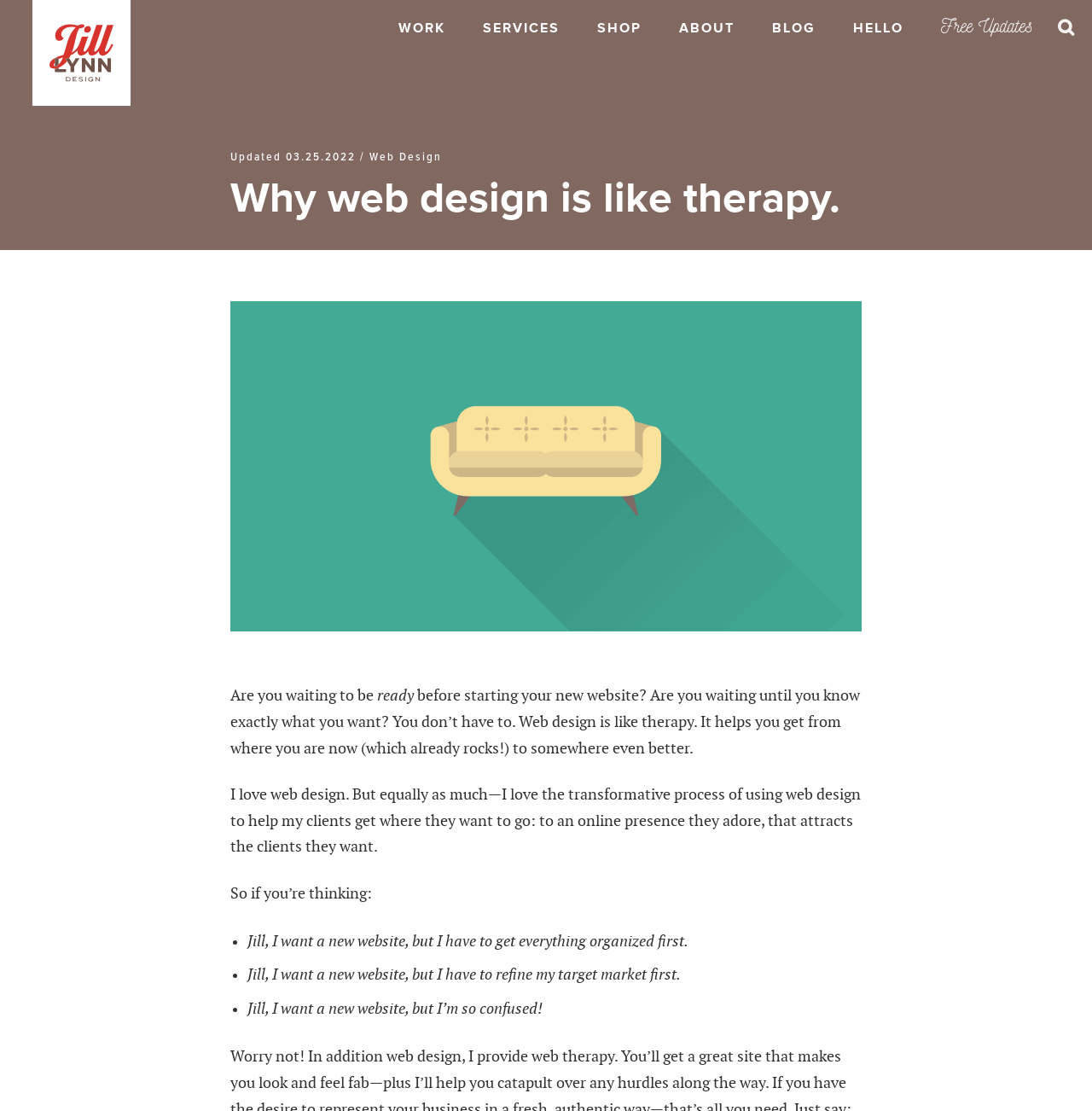Kindly determine the bounding box coordinates for the clickable area to achieve the given instruction: "Search for something".

[0.961, 0.0, 1.0, 0.055]